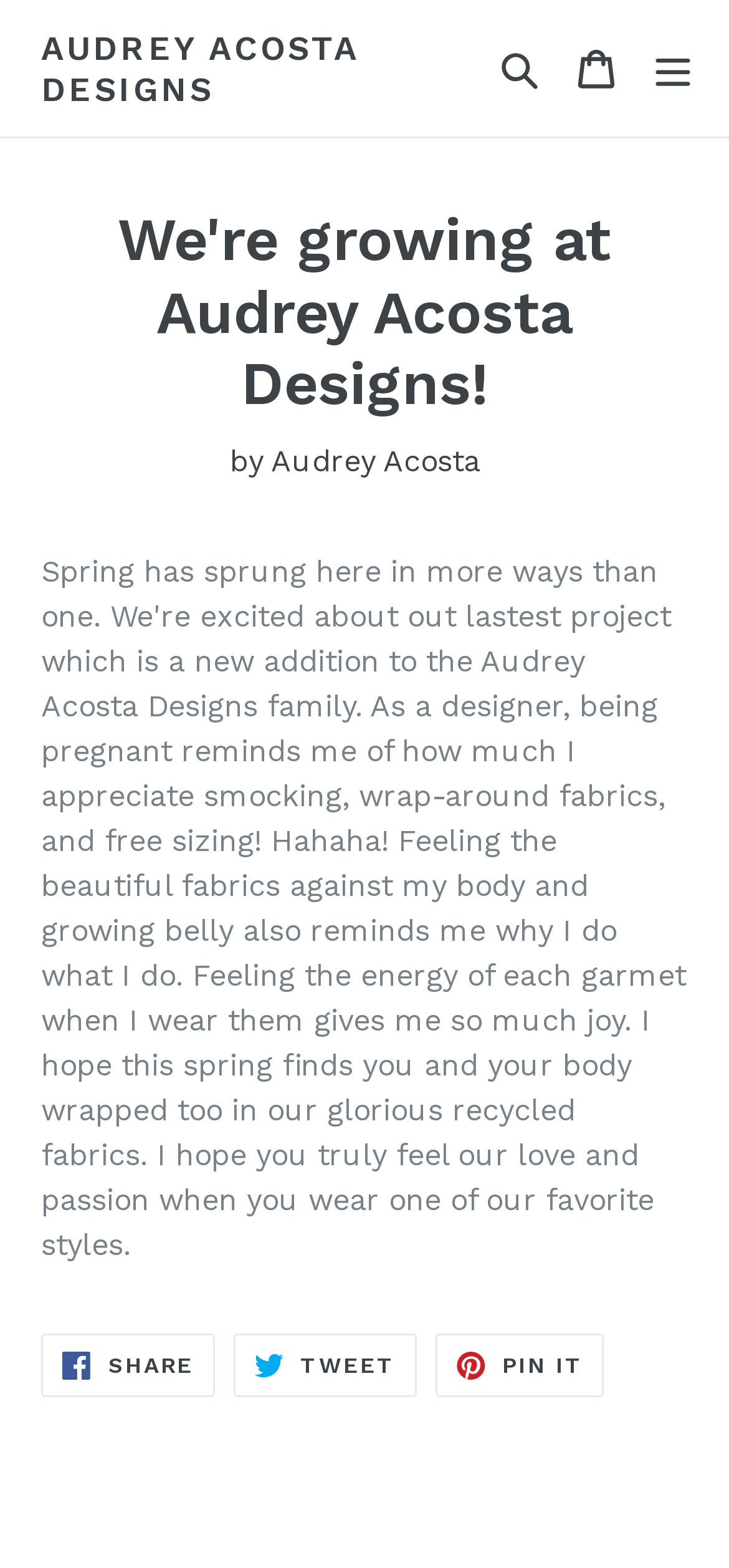Find the main header of the webpage and produce its text content.

We're growing at Audrey Acosta Designs!